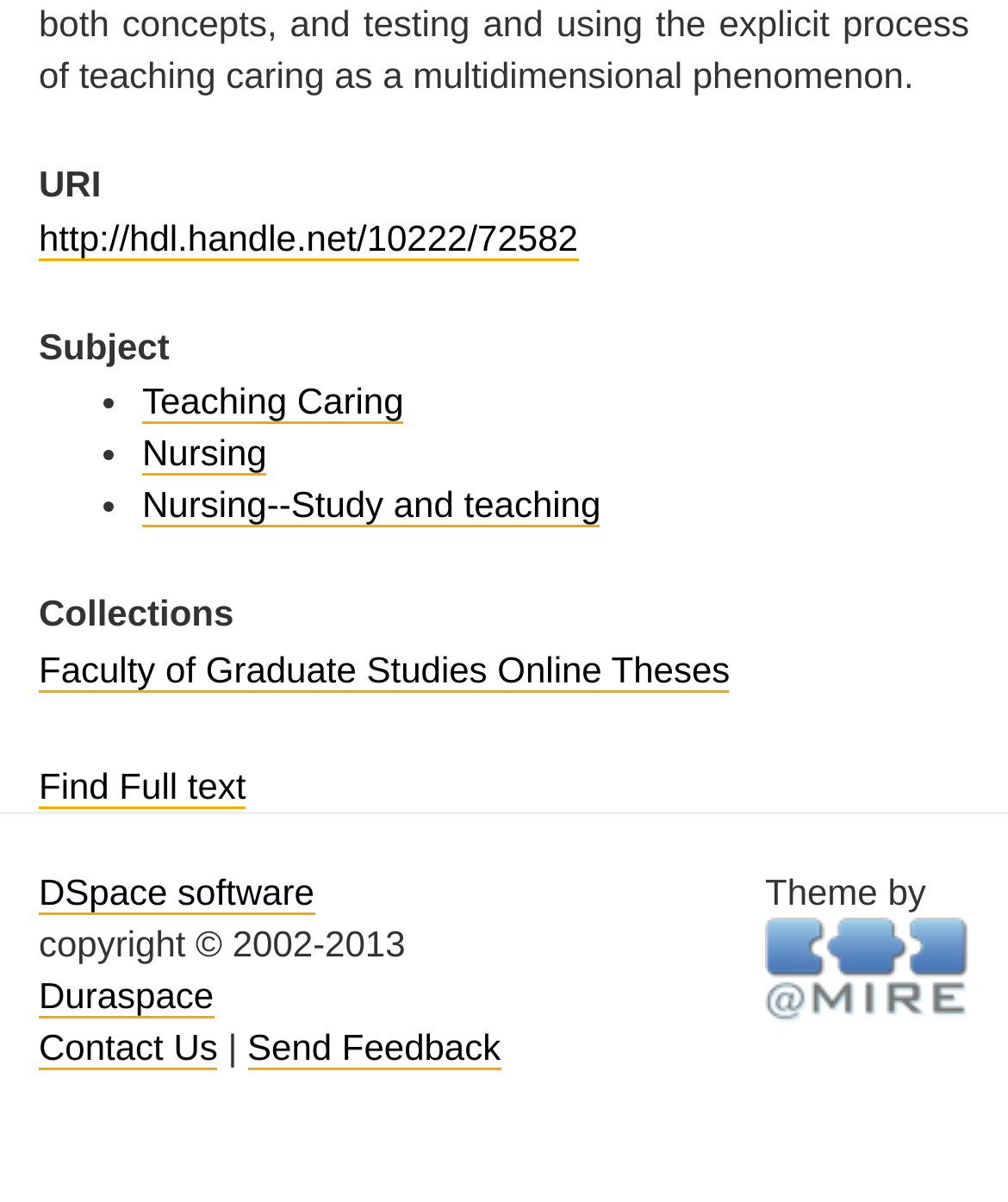What are the subjects related to the current resource?
Based on the image, answer the question in a detailed manner.

The subjects related to the current resource can be found in the list of links under the heading 'Subject'. The list contains three links with the text 'Teaching Caring', 'Nursing', and 'Nursing--Study and teaching'.